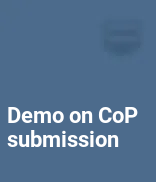Please reply to the following question with a single word or a short phrase:
What is the purpose of the demo?

Guide CoP submission